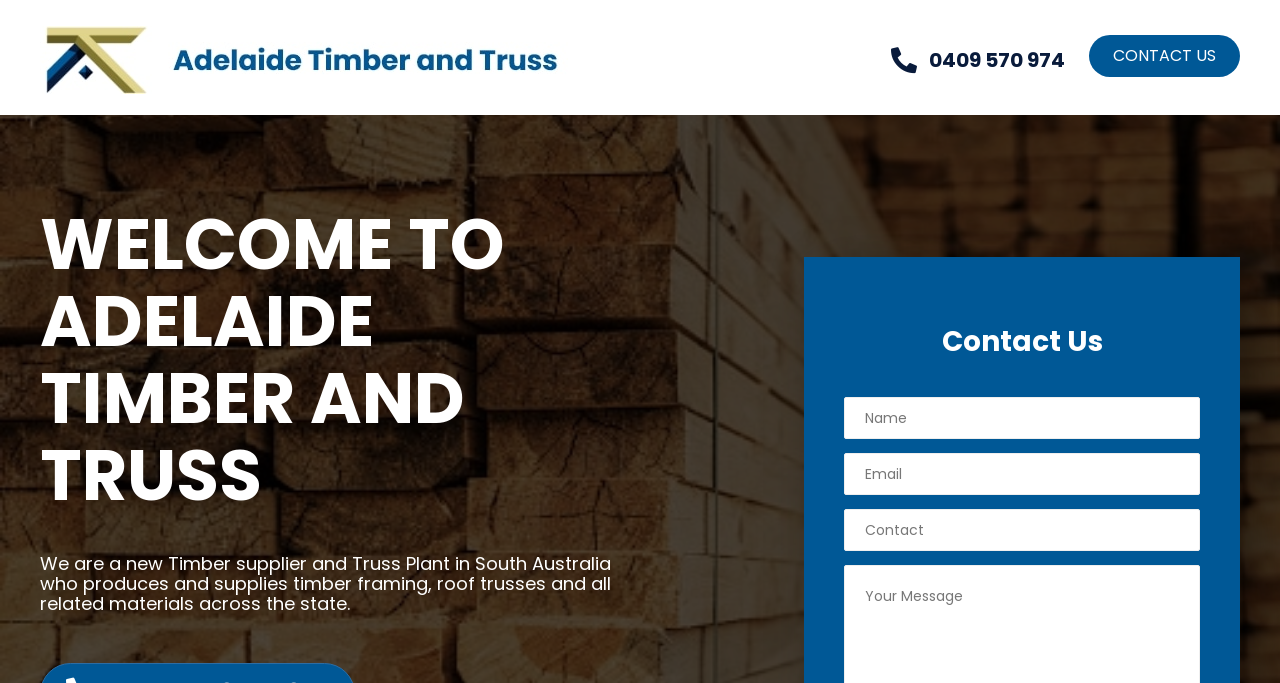Offer a detailed account of what is visible on the webpage.

The webpage is about Adelaide Timber and Truss, a new timber supplier and truss plant in South Australia. At the top left corner, there is a logo of the company, which is an image with a link. To the right of the logo, there is a group of links, including a phone number and a "CONTACT US" link. 

Below the logo, there is a heading that welcomes users to Adelaide Timber and Truss, followed by a paragraph of text that describes the company's services, including producing and supplying timber framing, roof trusses, and related materials across the state.

On the right side of the page, there is a "Contact Us" section, which includes three text boxes for users to input their information. The "Contact Us" heading is positioned above the text boxes.